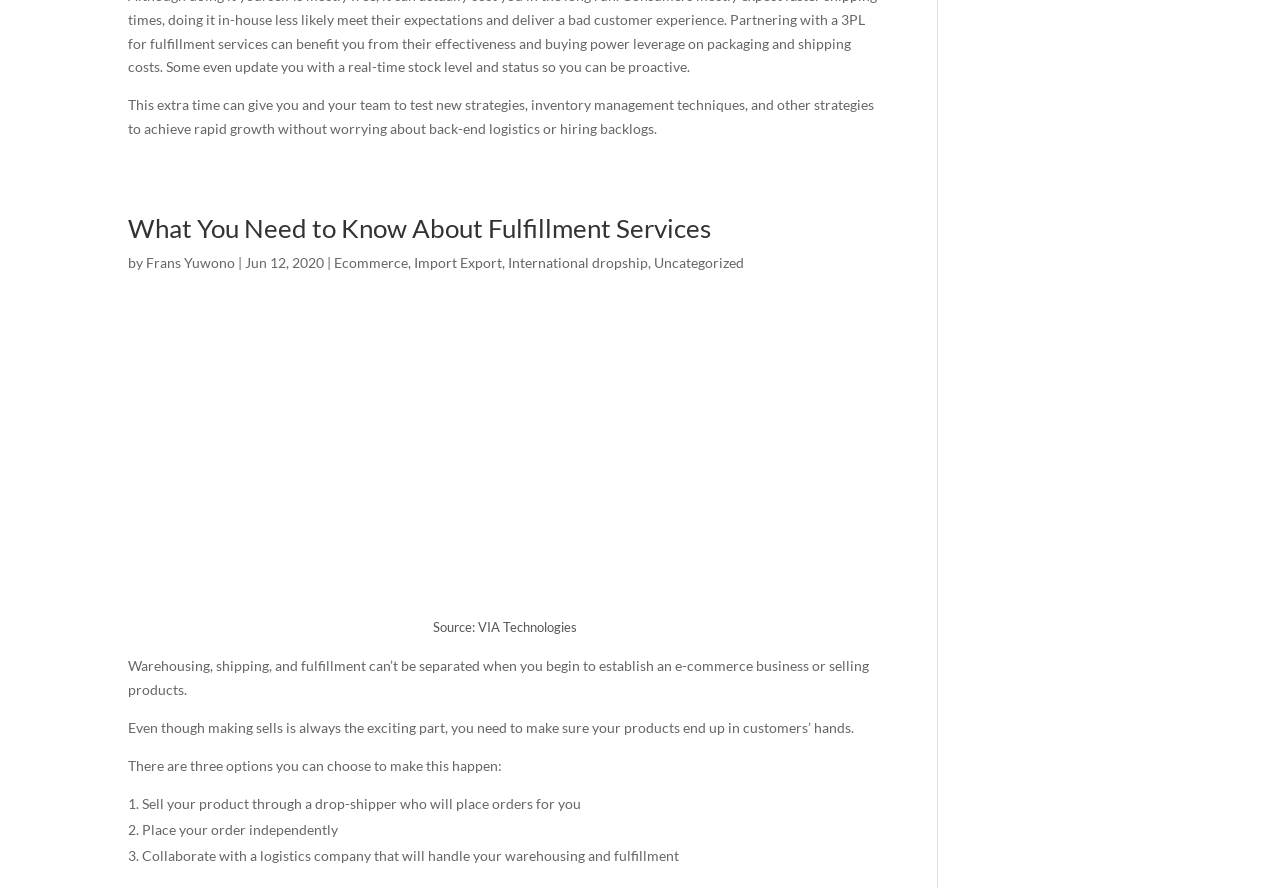What is the source of the image?
Refer to the image and provide a concise answer in one word or phrase.

VIA Technologies